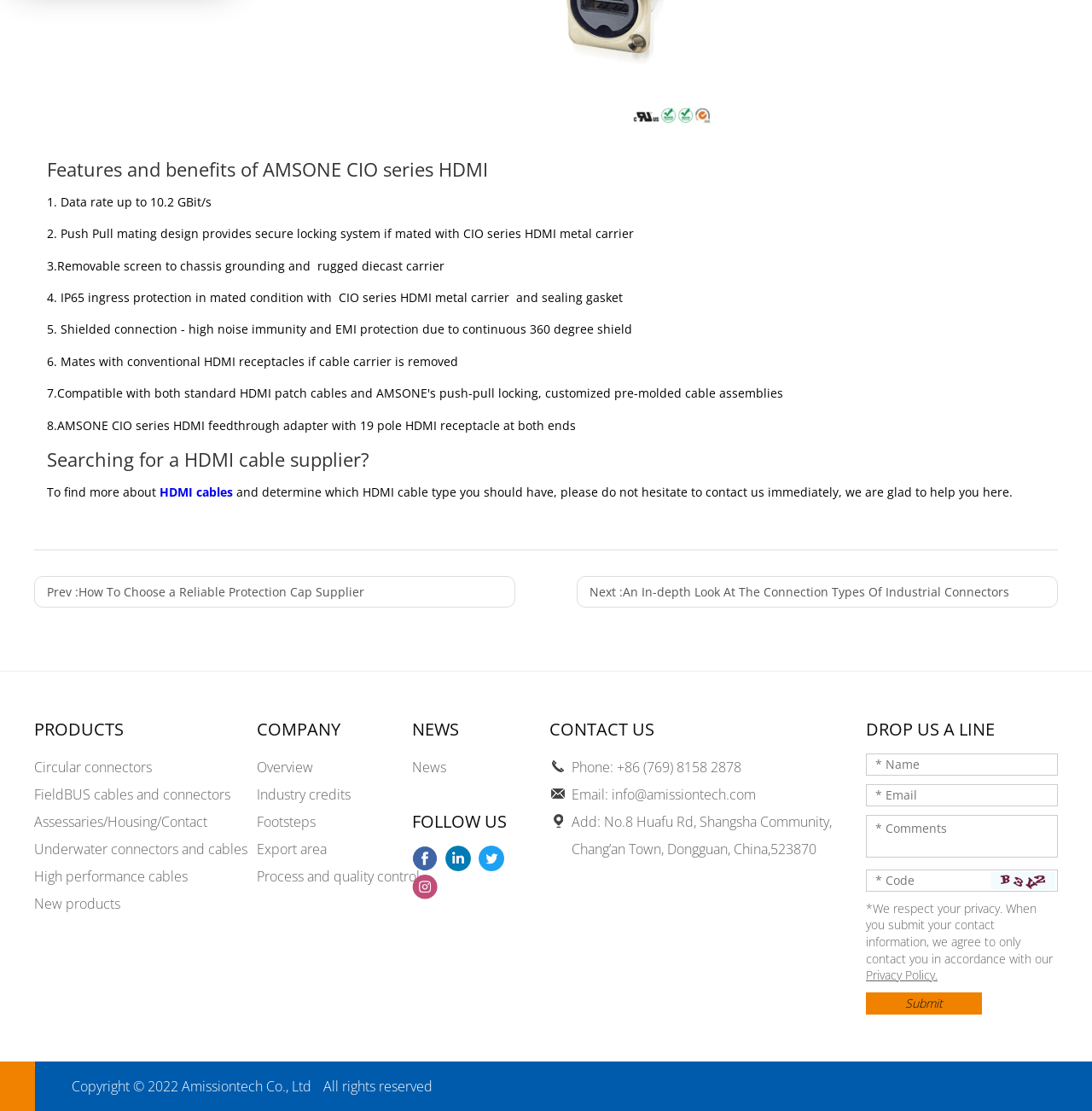Please identify the bounding box coordinates of the clickable element to fulfill the following instruction: "Click the 'HDMI cables' link". The coordinates should be four float numbers between 0 and 1, i.e., [left, top, right, bottom].

[0.146, 0.436, 0.213, 0.45]